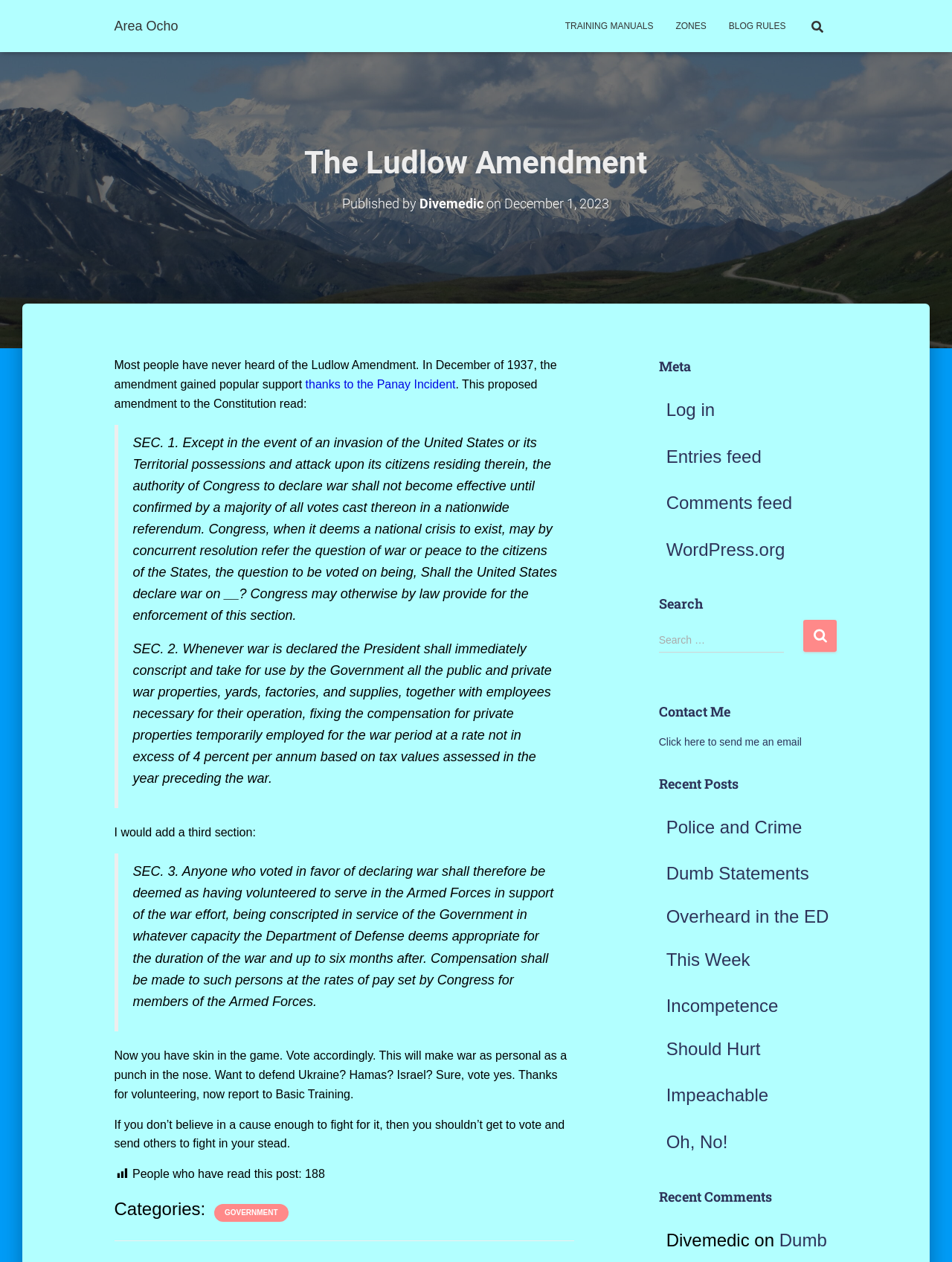Identify and extract the main heading of the webpage.

The Ludlow Amendment